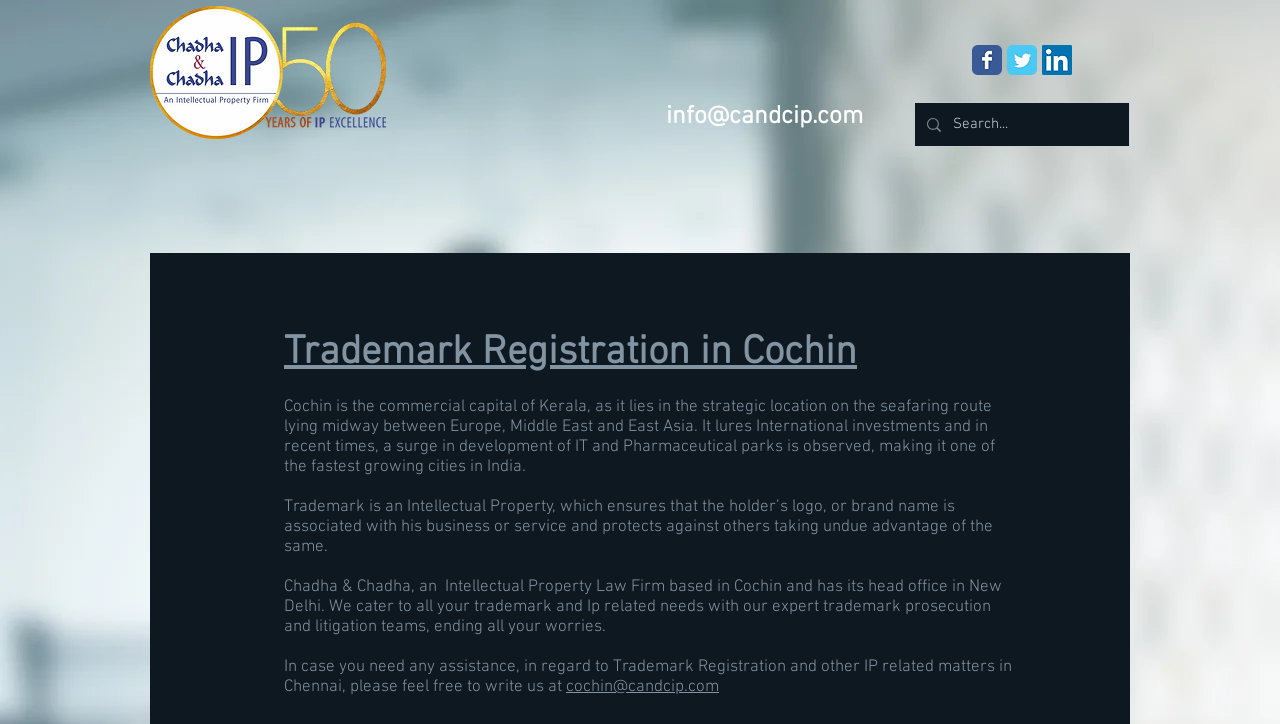Locate the bounding box coordinates of the UI element described by: "International Desk". The bounding box coordinates should consist of four float numbers between 0 and 1, i.e., [left, top, right, bottom].

[0.623, 0.272, 0.752, 0.349]